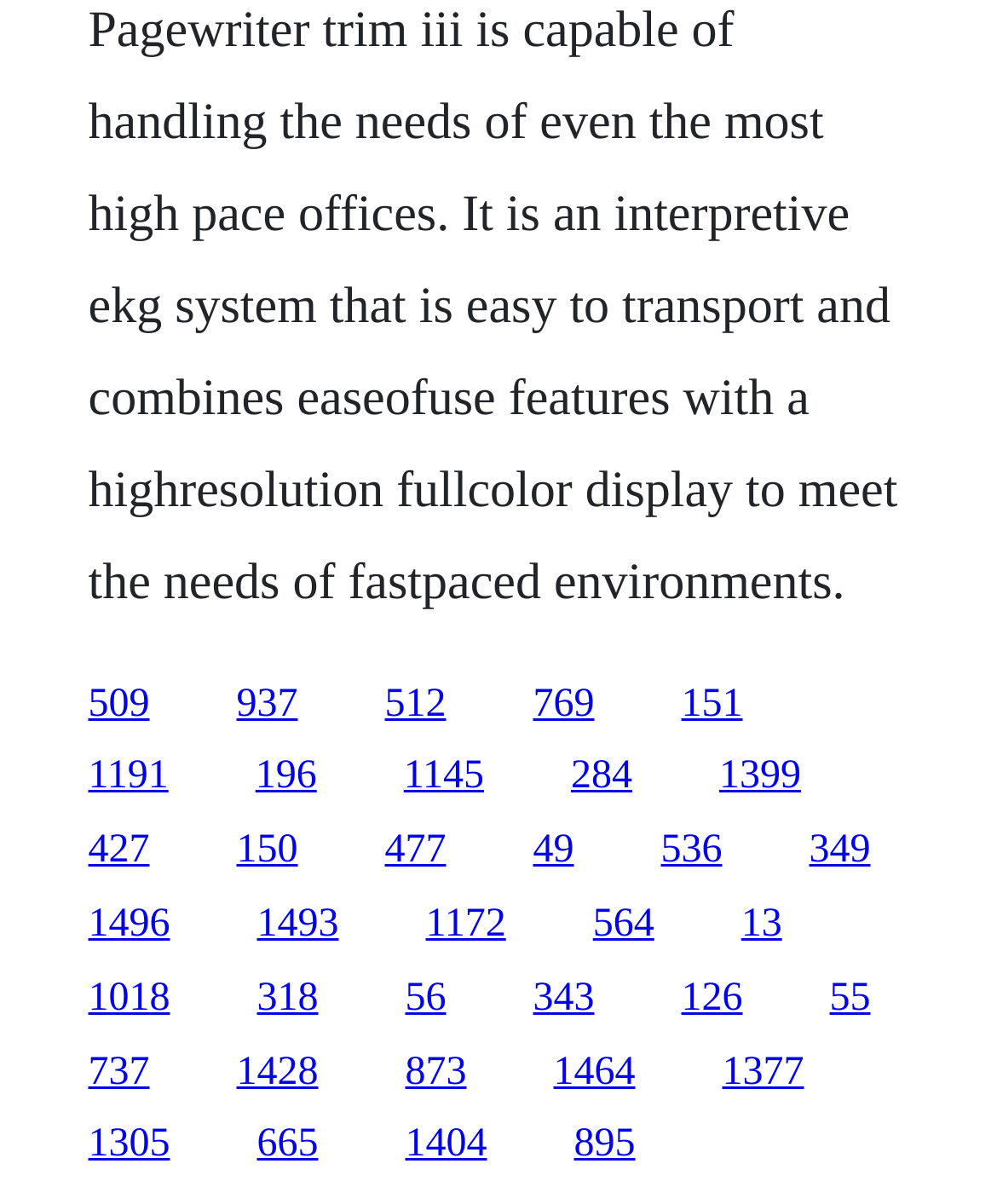Provide the bounding box coordinates of the section that needs to be clicked to accomplish the following instruction: "access the thirteenth link."

[0.088, 0.688, 0.15, 0.724]